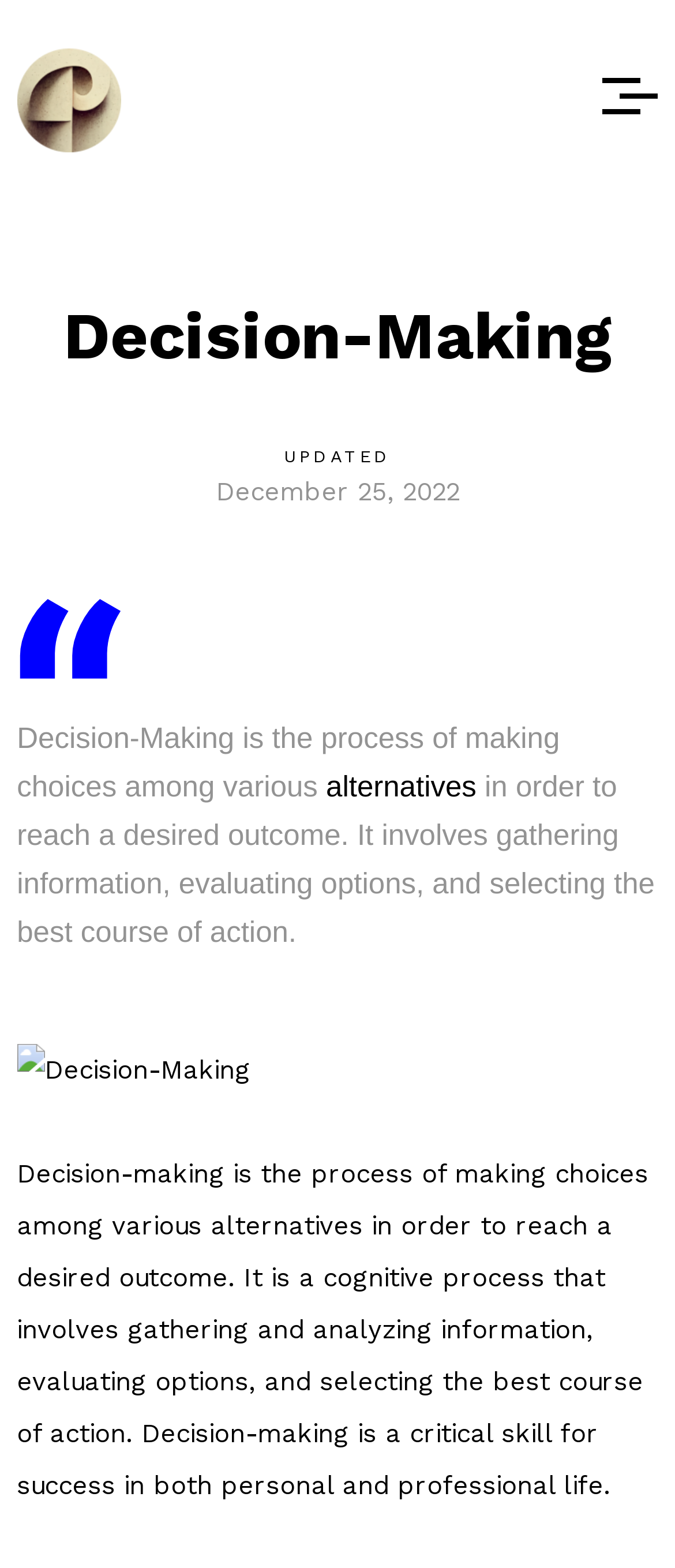What is the purpose of decision-making?
Please answer using one word or phrase, based on the screenshot.

To reach a desired outcome